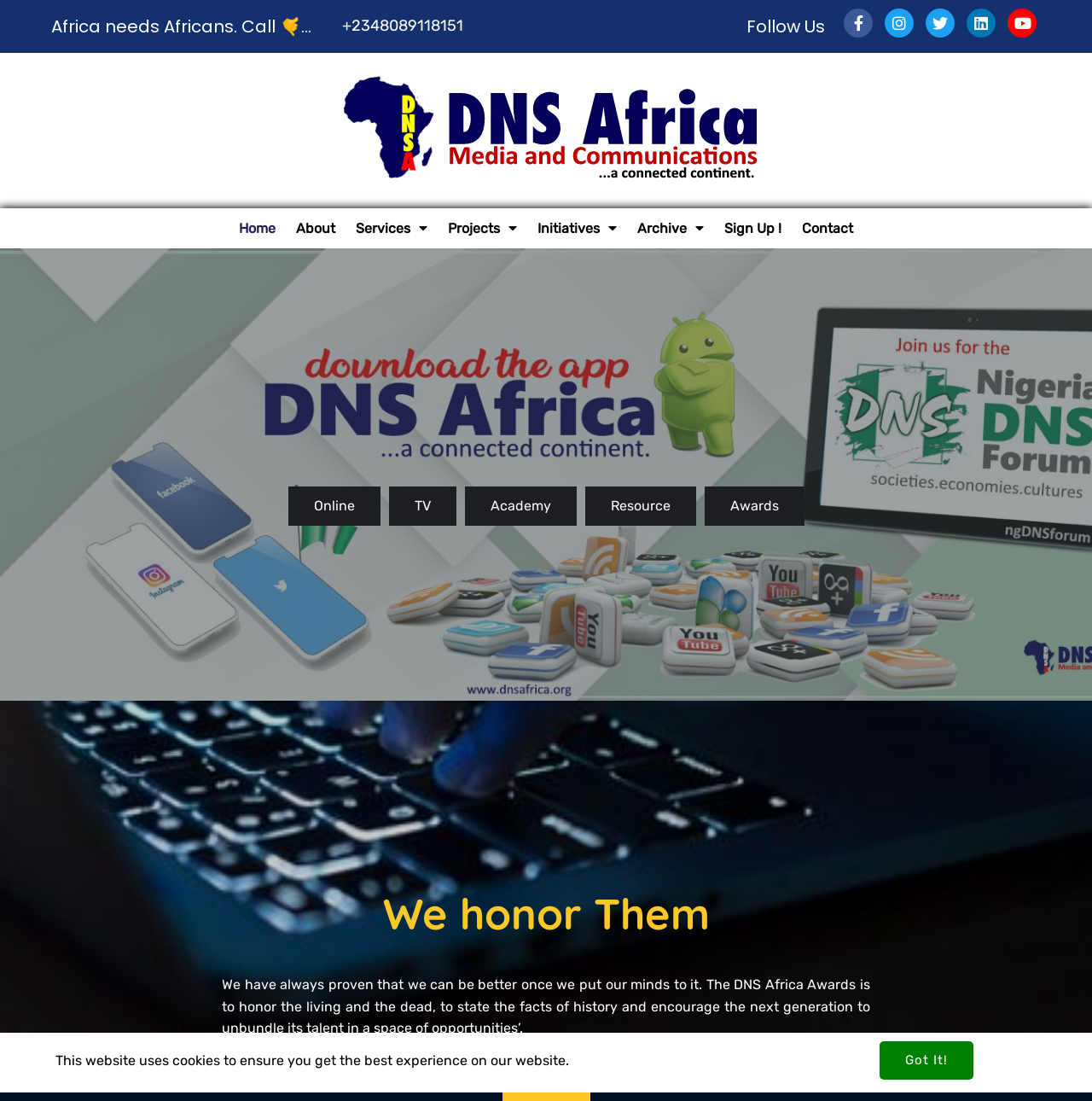Determine the bounding box coordinates of the region that needs to be clicked to achieve the task: "Click the Sign Up! link".

[0.655, 0.193, 0.723, 0.222]